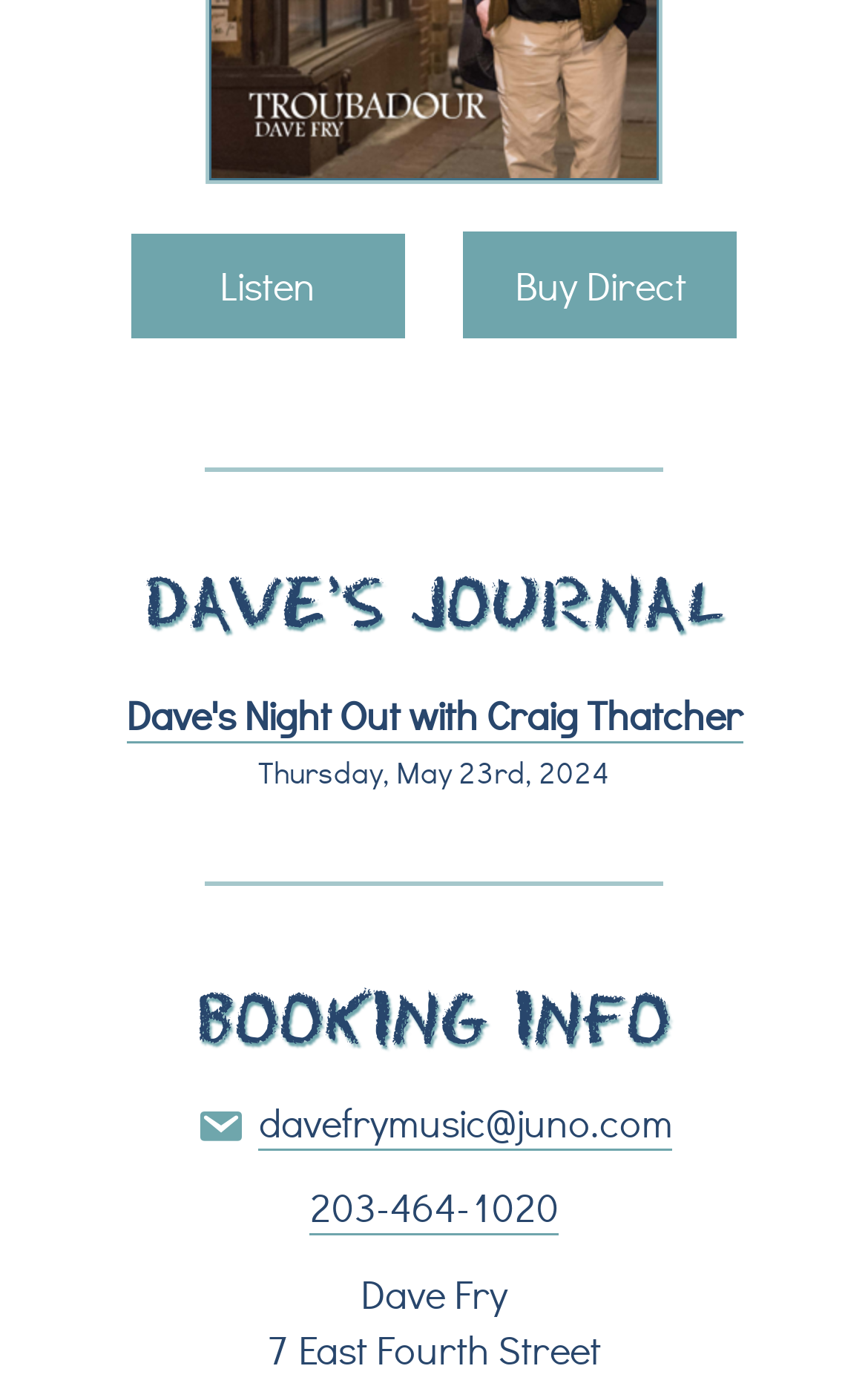Please provide a comprehensive response to the question below by analyzing the image: 
What is the name of the journal?

The webpage has a heading 'DAVE’S JOURNAL' which is a link, indicating that it is the name of the journal.